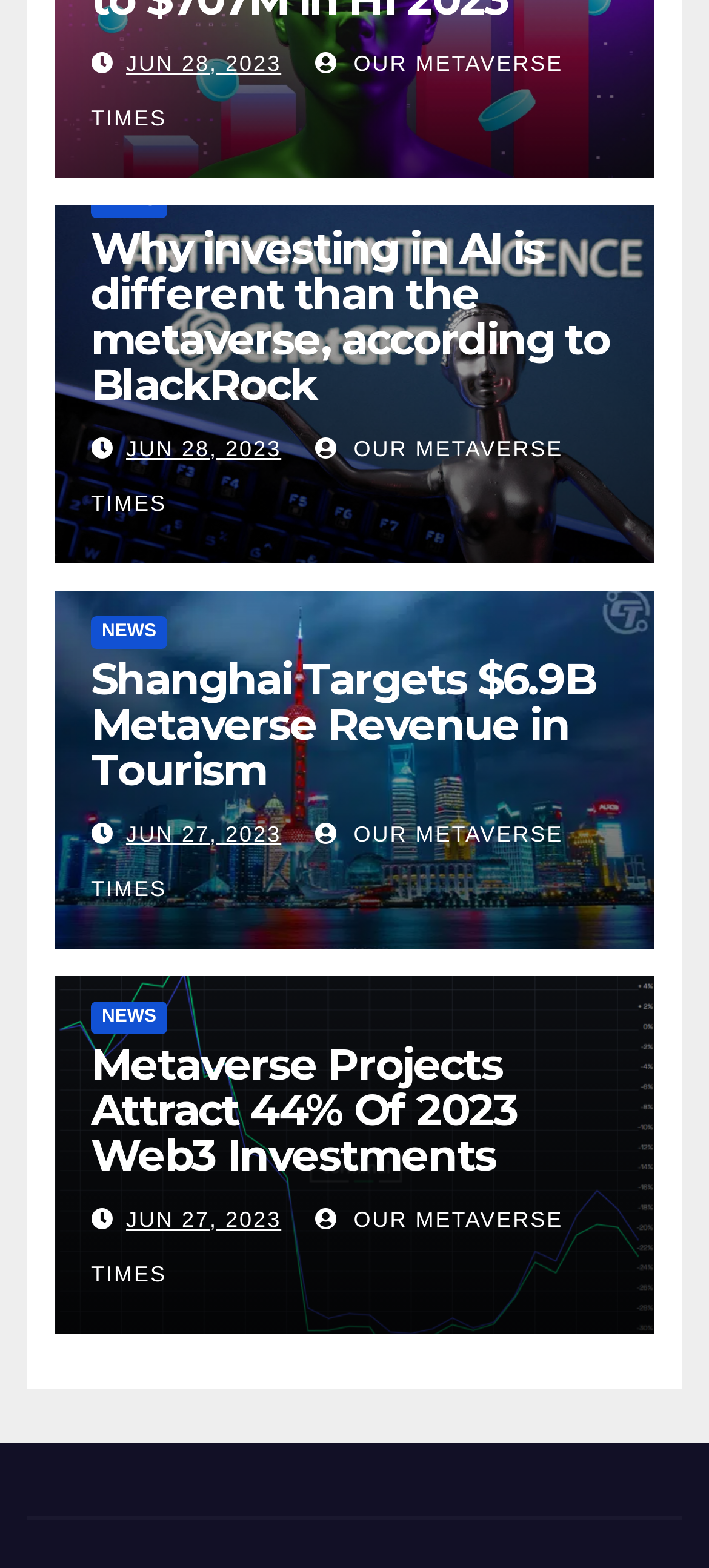Provide the bounding box coordinates of the HTML element described by the text: "Jun 28, 2023". The coordinates should be in the format [left, top, right, bottom] with values between 0 and 1.

[0.178, 0.278, 0.397, 0.294]